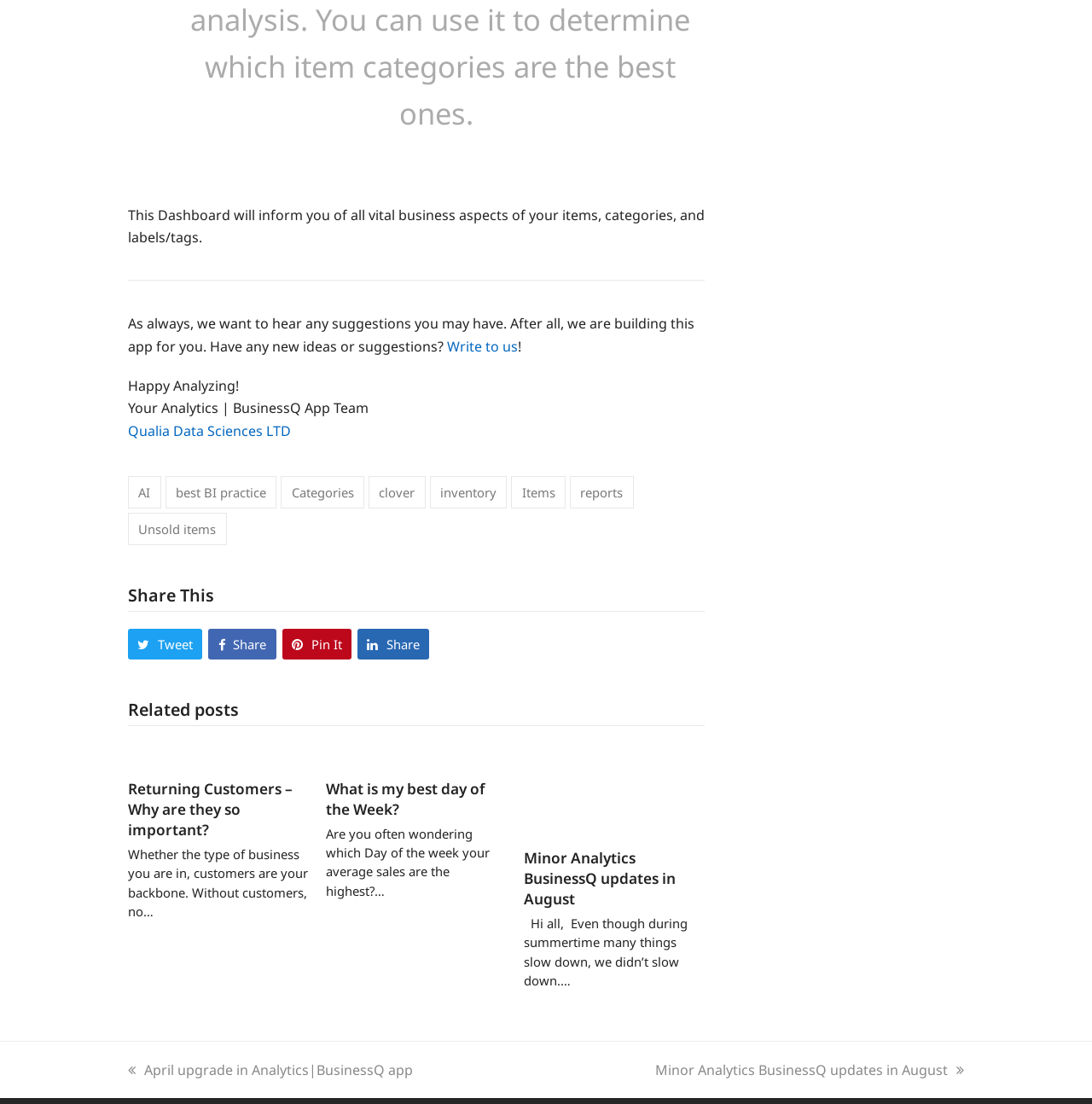What is the purpose of the 'Share This' section?
Please use the image to deliver a detailed and complete answer.

The heading 'Share This' and the buttons 'Tweet', 'Share', and 'Pin It' suggest that this section is for sharing the analytics on social media platforms.